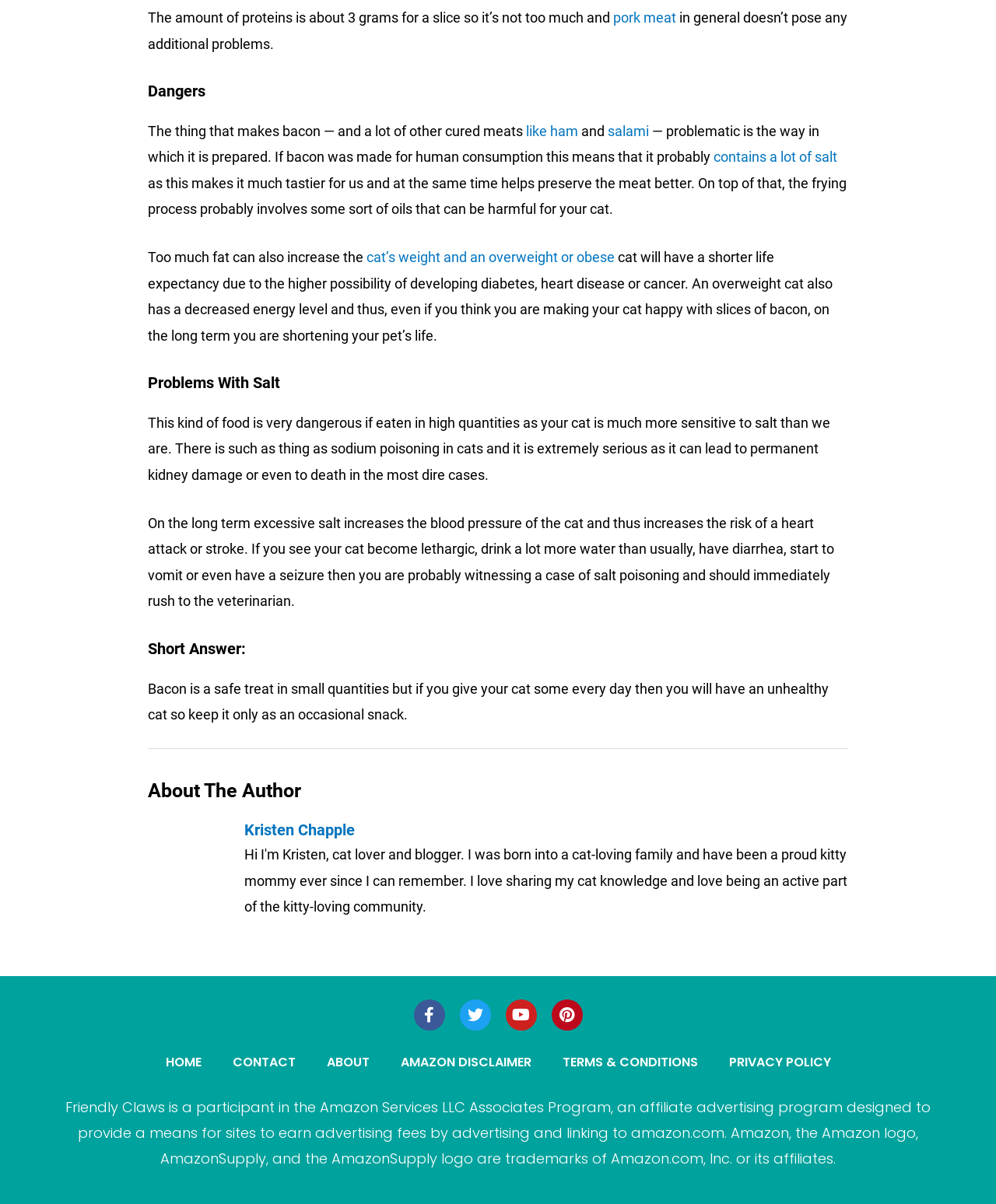Locate the bounding box coordinates of the clickable region necessary to complete the following instruction: "visit Facebook page". Provide the coordinates in the format of four float numbers between 0 and 1, i.e., [left, top, right, bottom].

[0.415, 0.83, 0.446, 0.856]